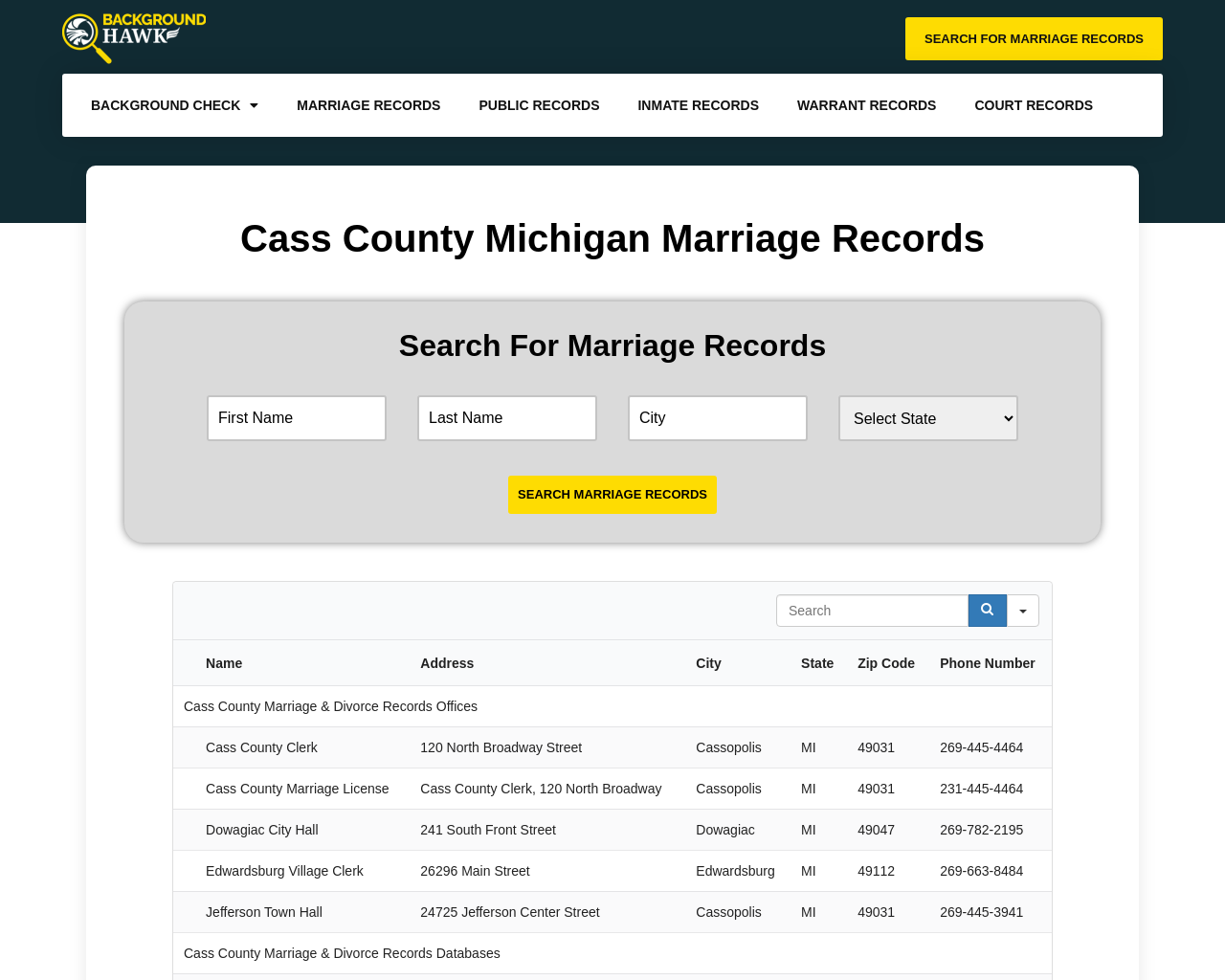Identify the bounding box coordinates for the region of the element that should be clicked to carry out the instruction: "Click the weblogo link". The bounding box coordinates should be four float numbers between 0 and 1, i.e., [left, top, right, bottom].

None